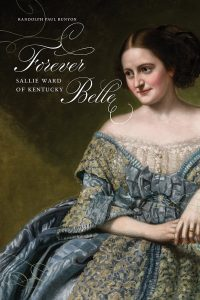What is Sallie Ward known for?
Based on the image, give a concise answer in the form of a single word or short phrase.

beauty and social prominence